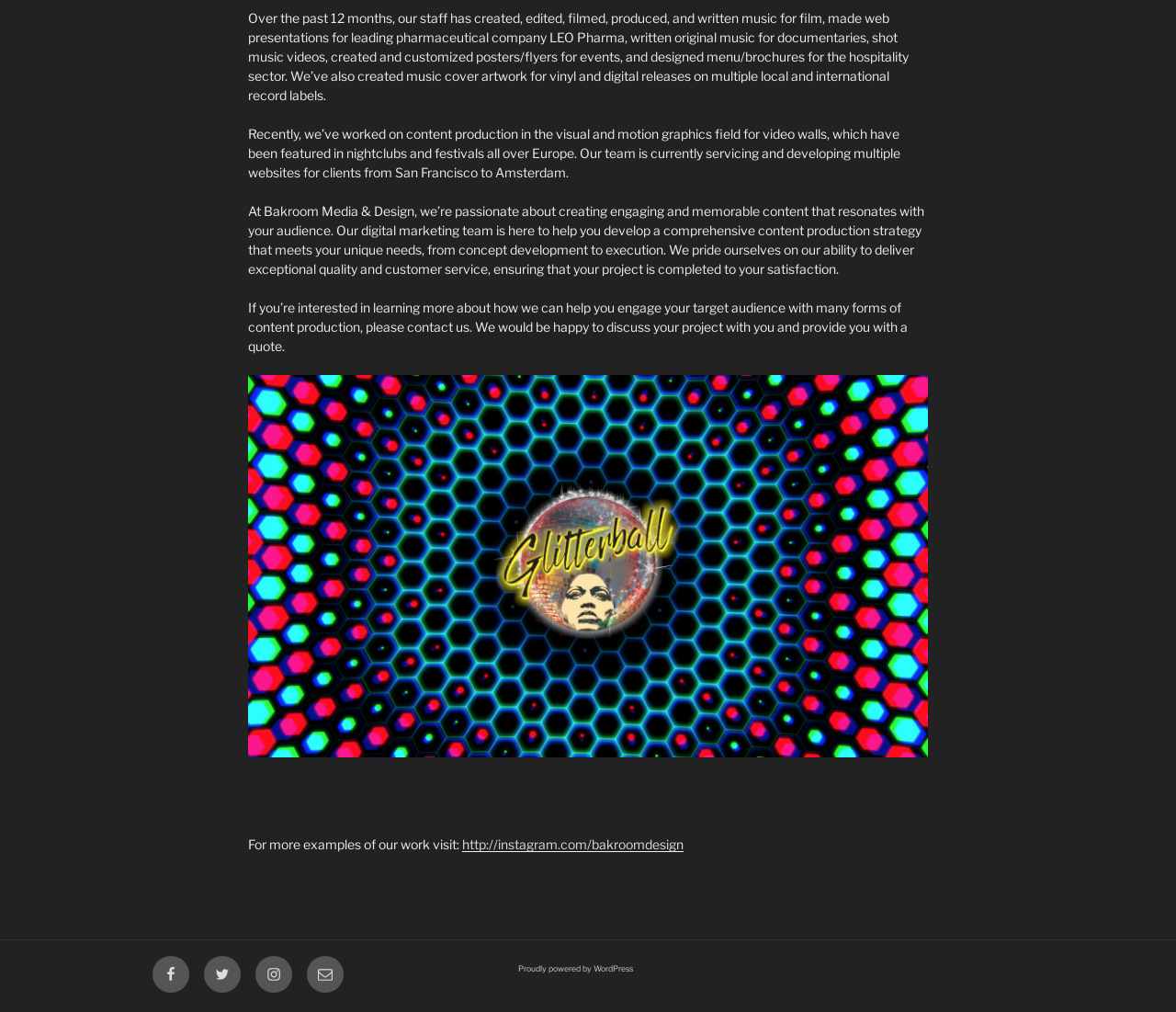Identify the bounding box of the HTML element described as: "Proudly powered by WordPress".

[0.441, 0.952, 0.538, 0.961]